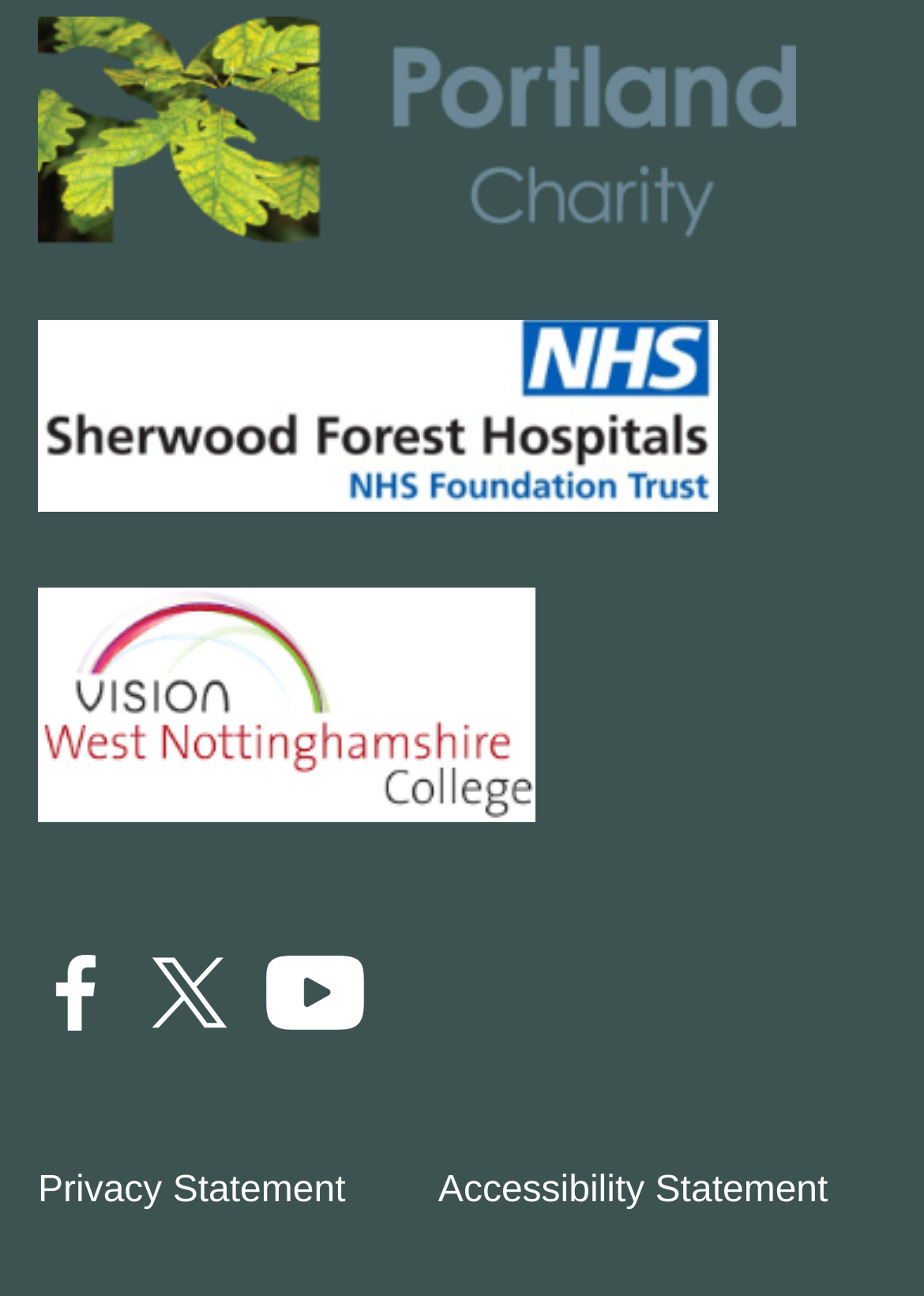Please find and report the bounding box coordinates of the element to click in order to perform the following action: "Get health risks information at your workplace". The coordinates should be expressed as four float numbers between 0 and 1, in the format [left, top, right, bottom].

None